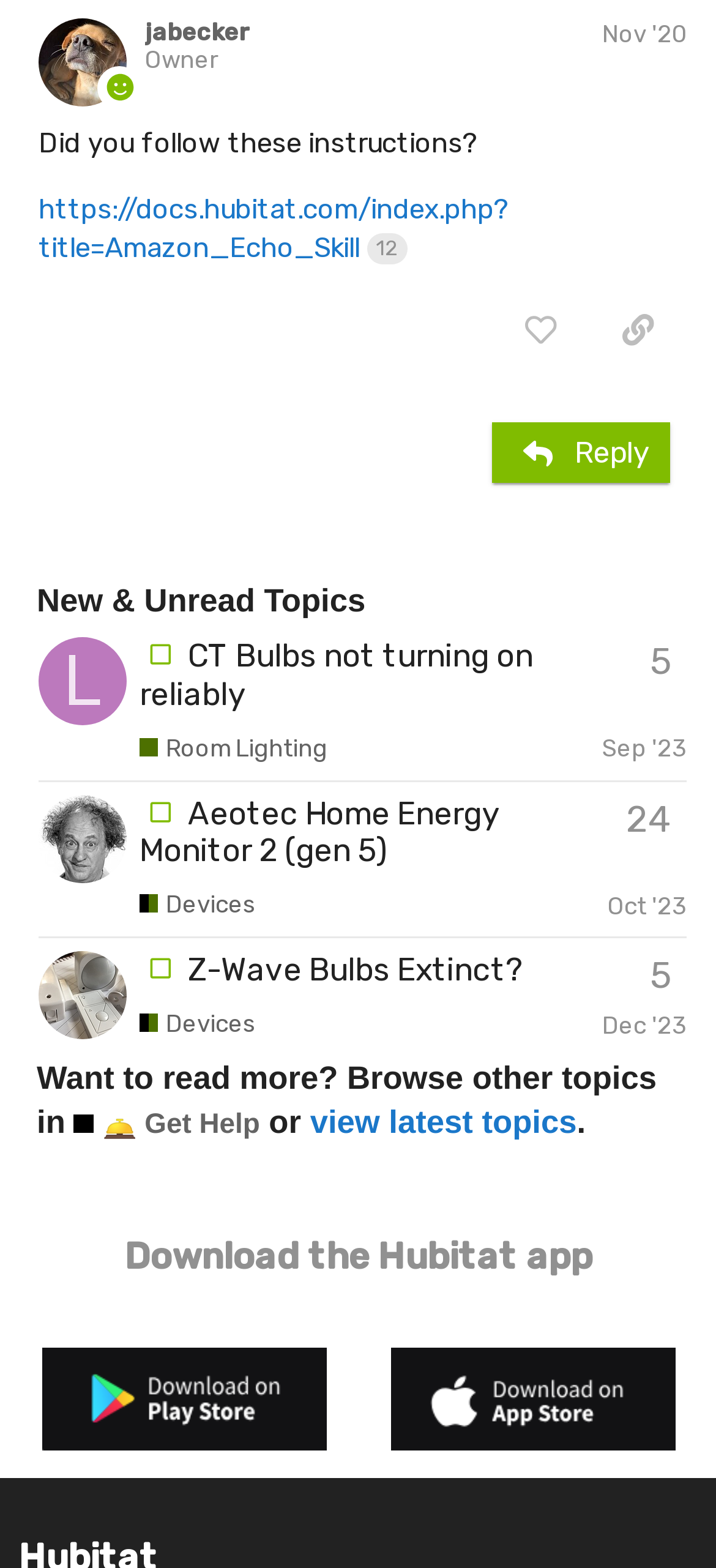For the following element description, predict the bounding box coordinates in the format (top-left x, top-left y, bottom-right x, bottom-right y). All values should be floating point numbers between 0 and 1. Description: aria-label="csteele's profile, latest poster"

[0.054, 0.623, 0.177, 0.644]